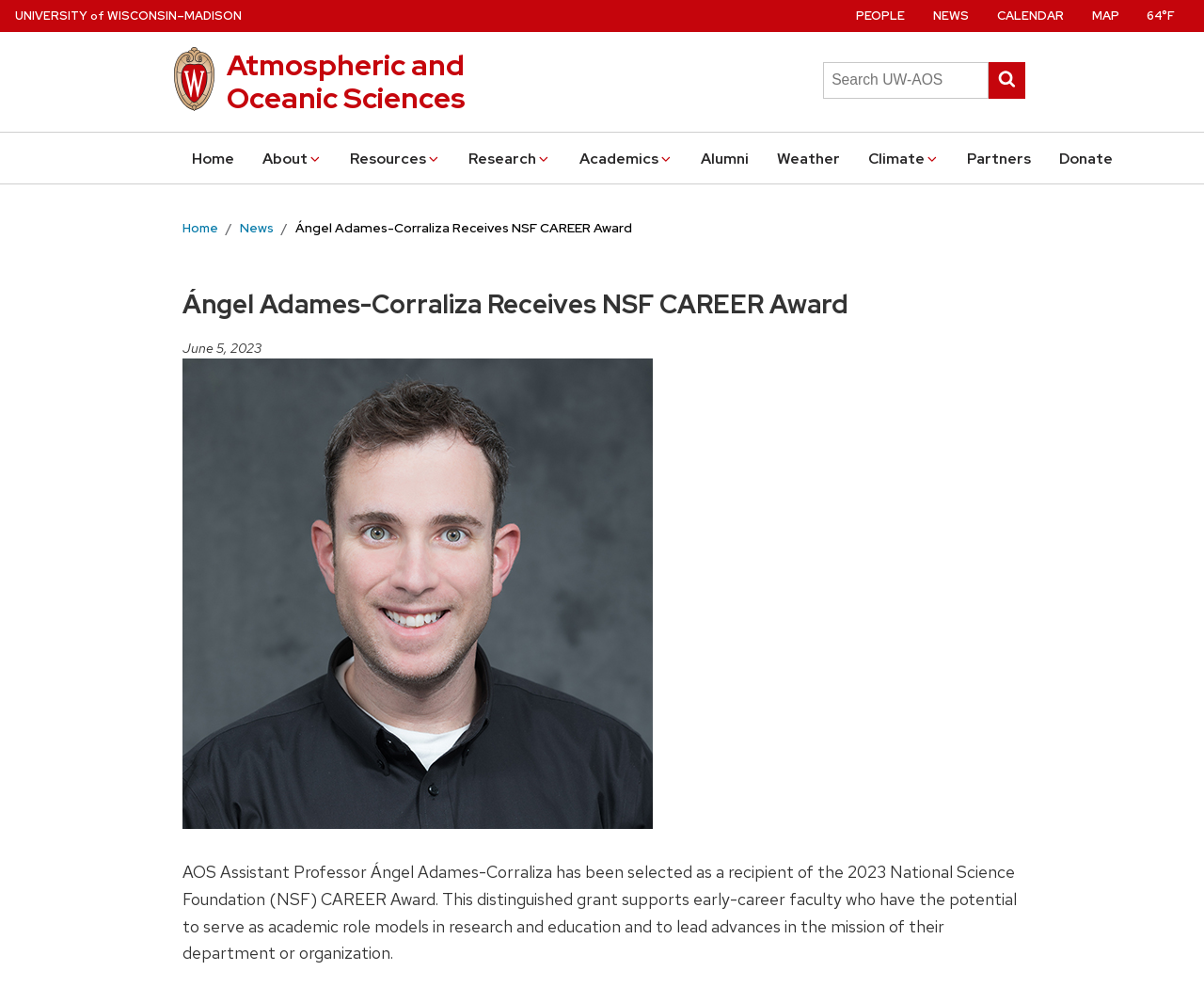Extract the heading text from the webpage.

Atmospheric and
Oceanic Sciences